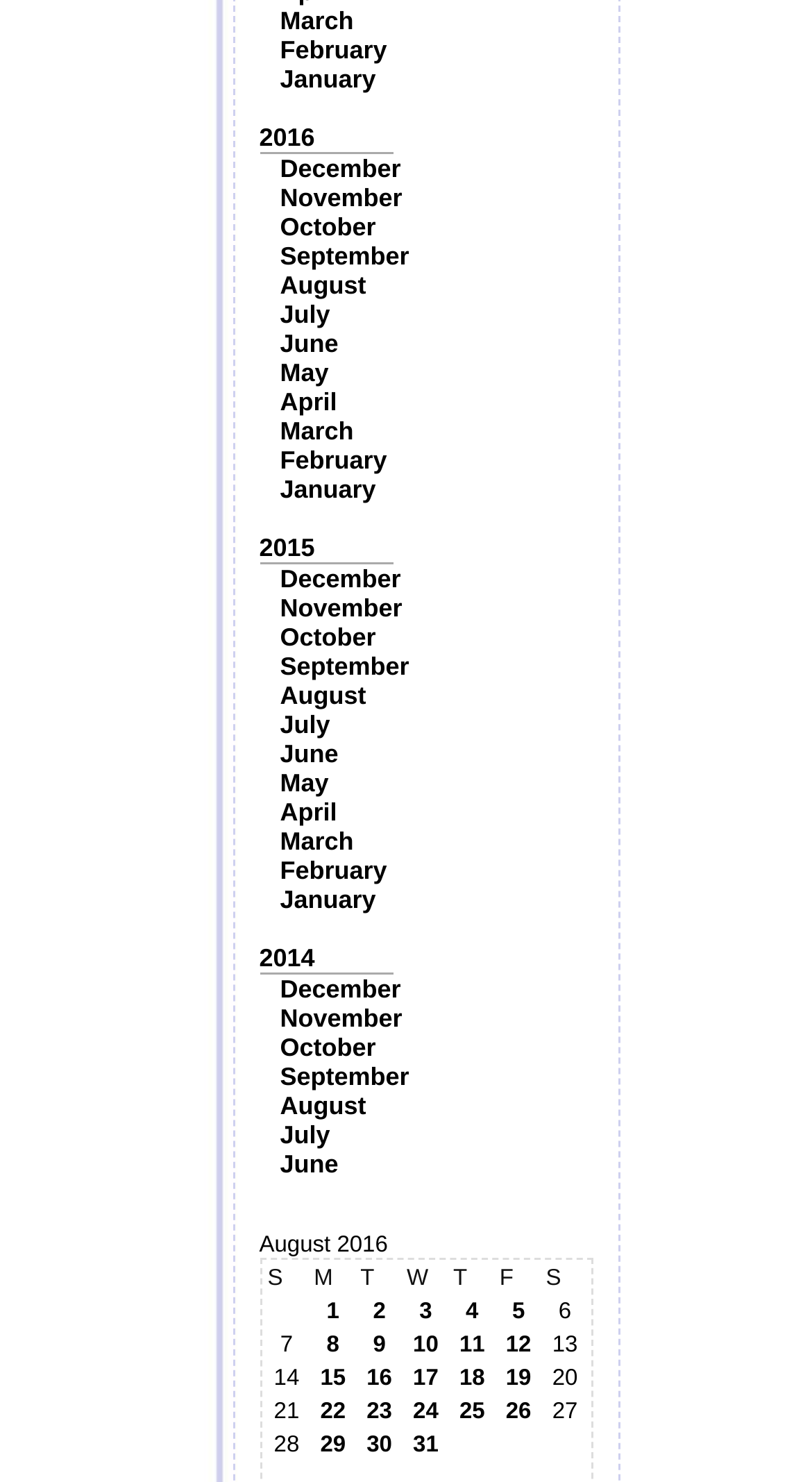Examine the screenshot and answer the question in as much detail as possible: What is the earliest year listed?

I looked at the links with year numbers and found the smallest one, which is 2014.